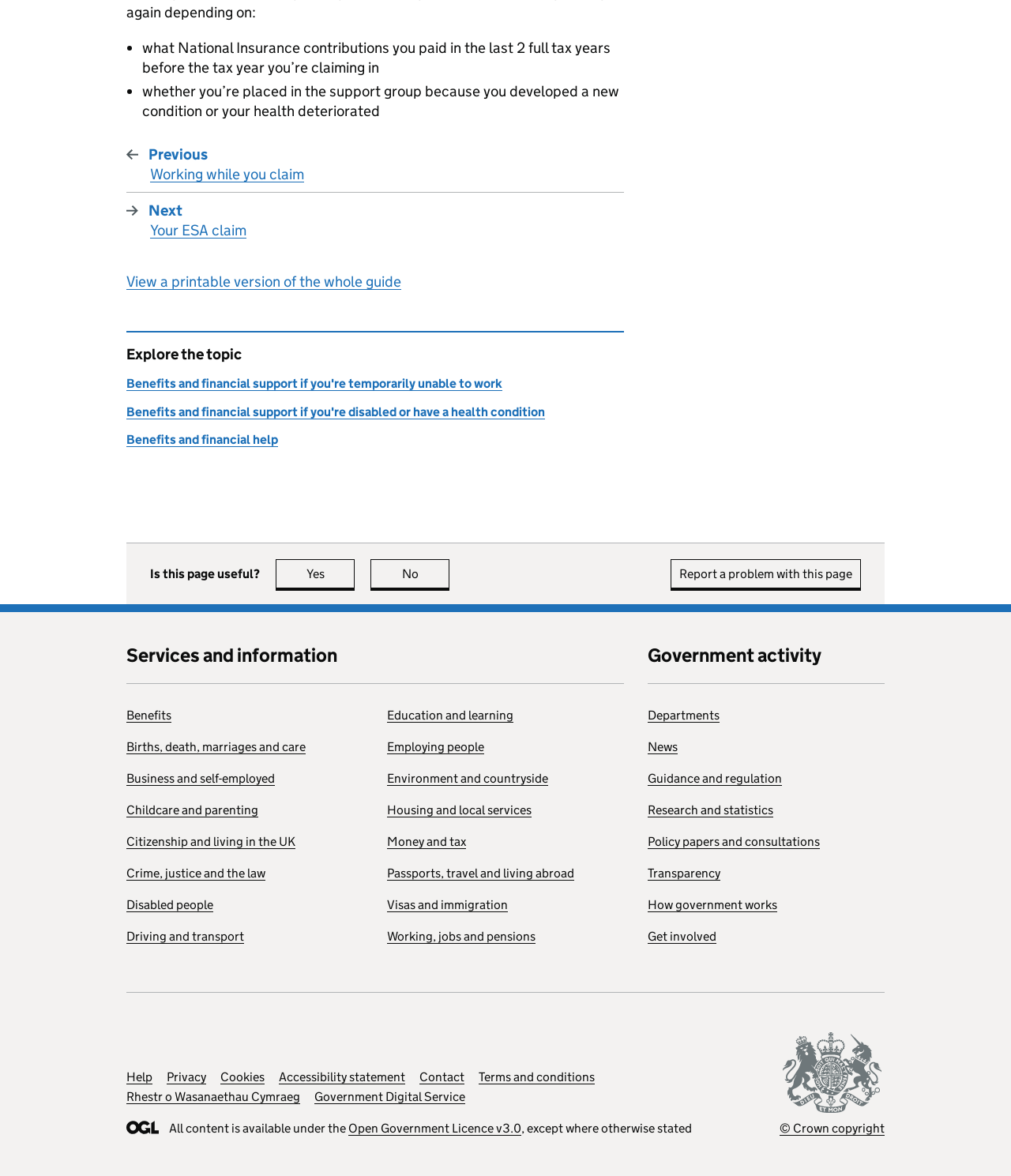Respond to the following query with just one word or a short phrase: 
What is the topic of the 'Explore the topic' section?

Benefits and financial support